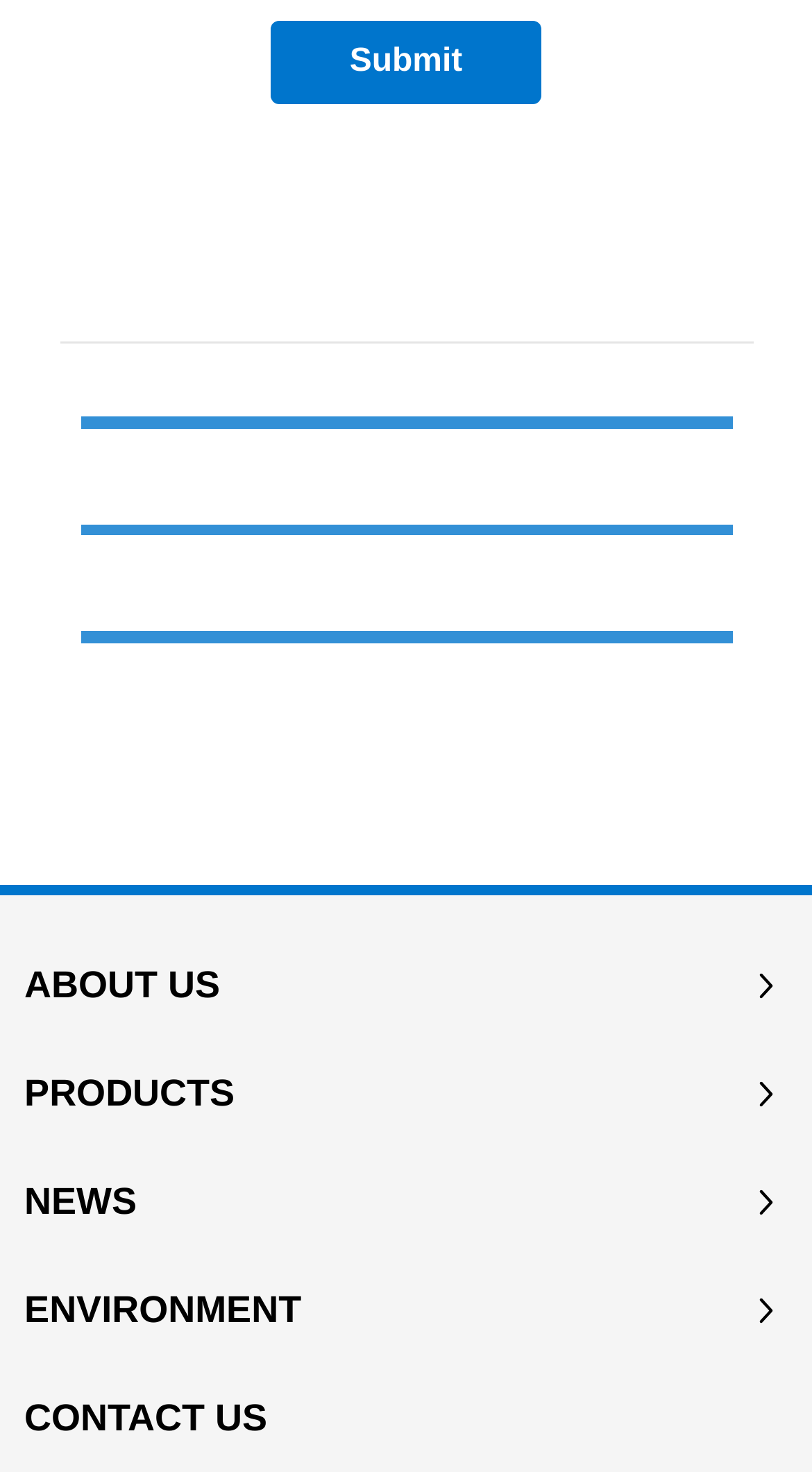Please determine the bounding box coordinates of the clickable area required to carry out the following instruction: "Explore PRODUCTS". The coordinates must be four float numbers between 0 and 1, represented as [left, top, right, bottom].

[0.03, 0.725, 0.289, 0.763]